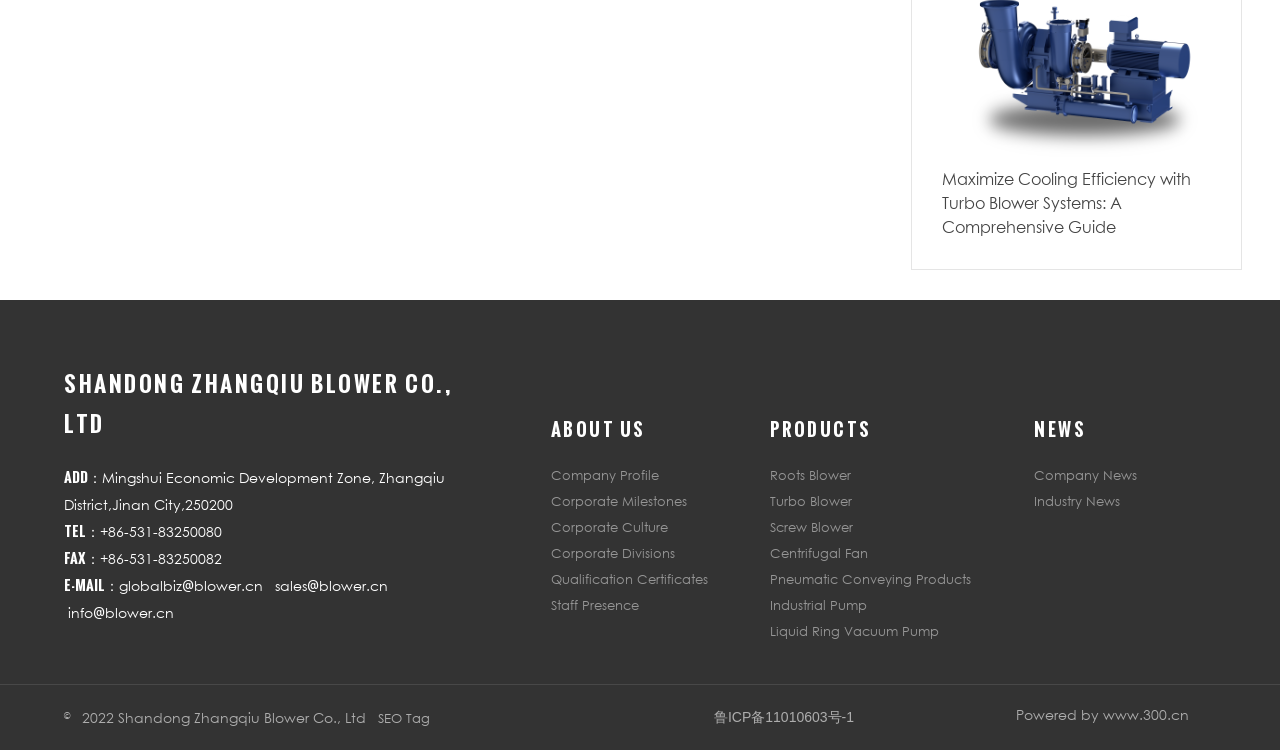Can you show the bounding box coordinates of the region to click on to complete the task described in the instruction: "View company profile"?

[0.43, 0.616, 0.594, 0.65]